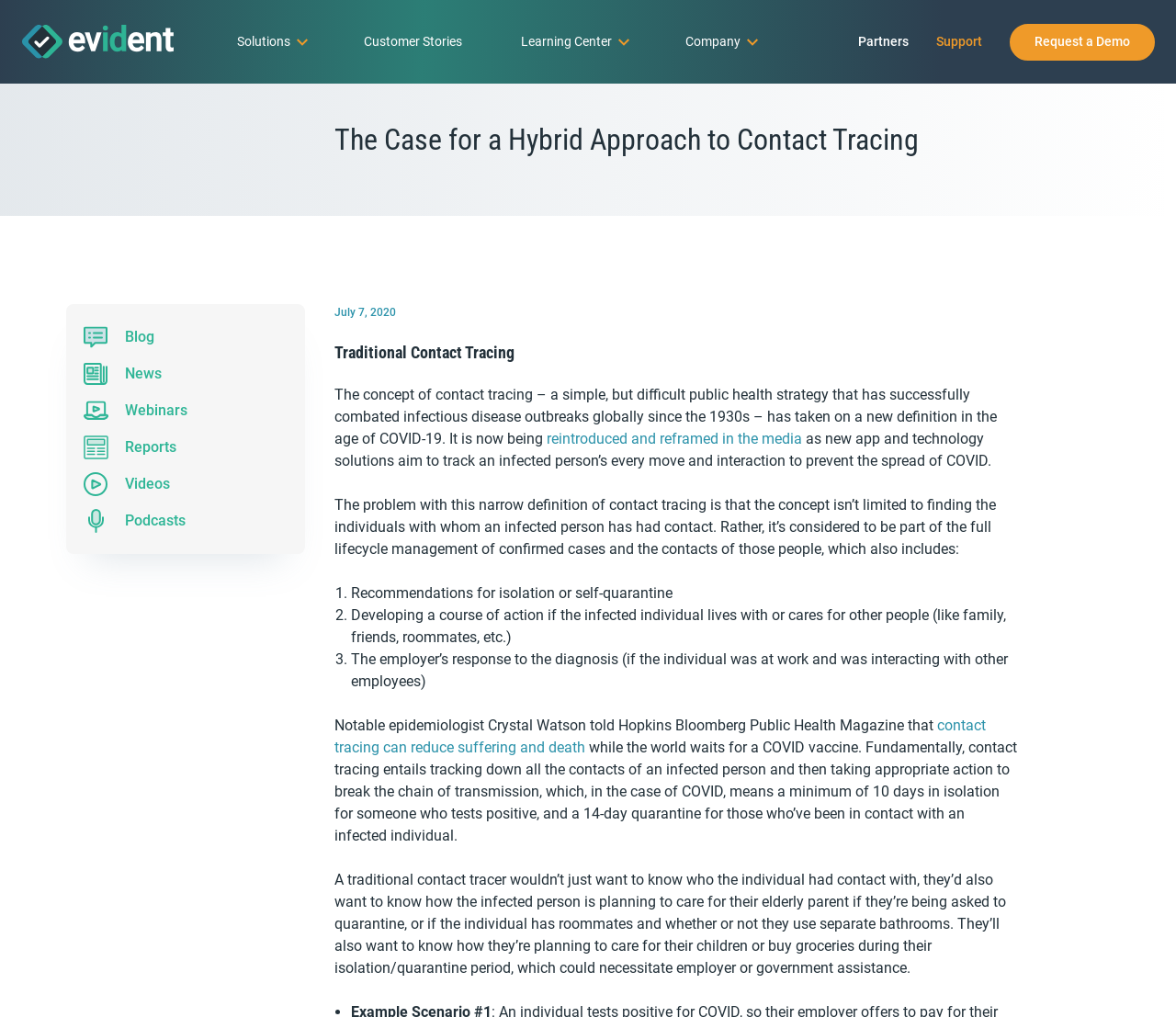Can you find and generate the webpage's heading?

The Case for a Hybrid Approach to Contact Tracing